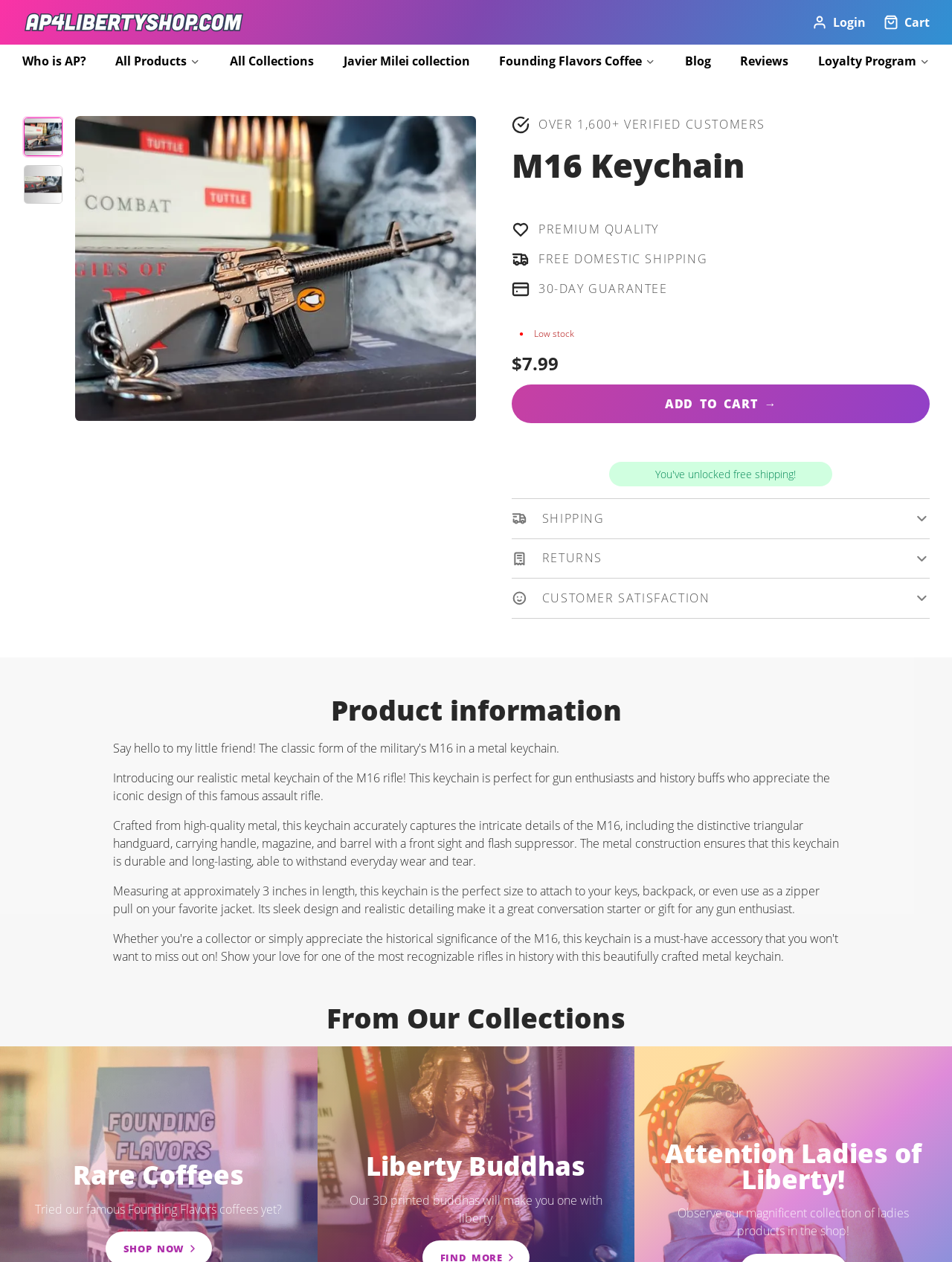Based on the element description, predict the bounding box coordinates (top-left x, top-left y, bottom-right x, bottom-right y) for the UI element in the screenshot: Add to cart →

[0.538, 0.305, 0.977, 0.335]